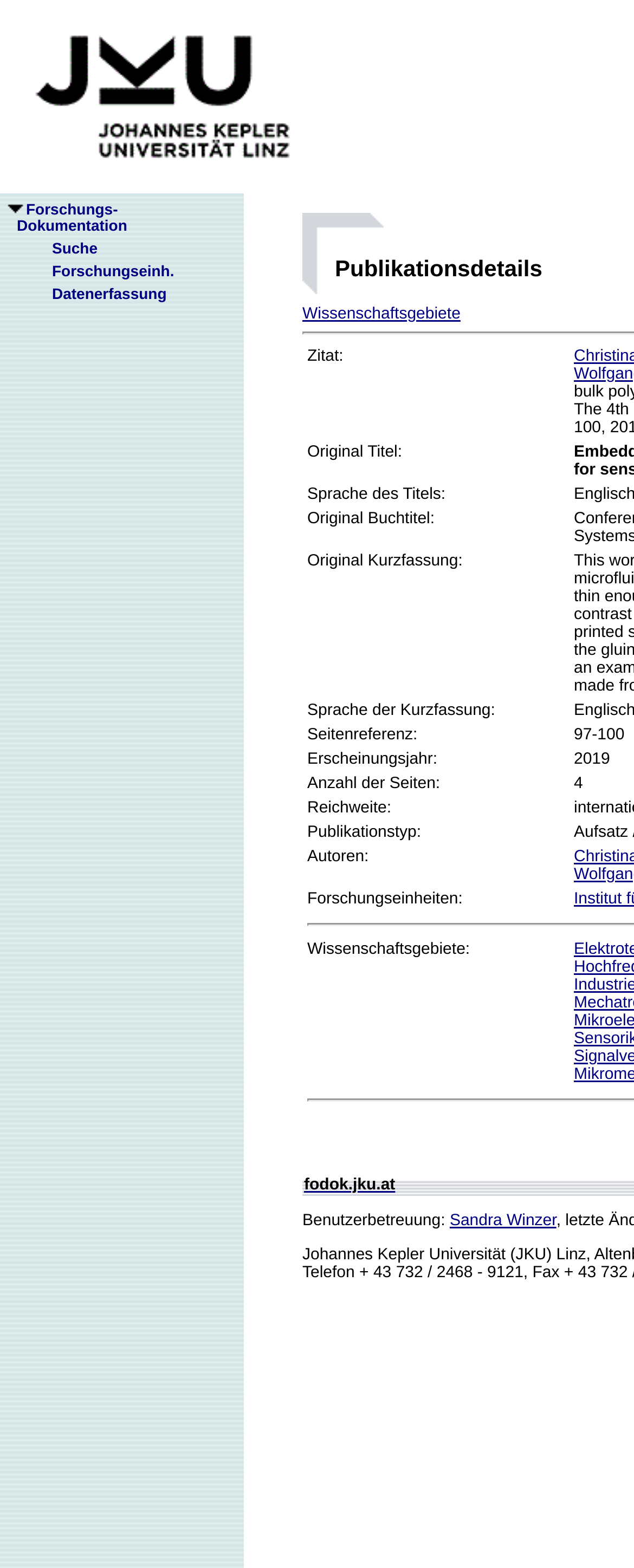Locate the bounding box of the UI element described in the following text: "Forschungseinh.".

[0.041, 0.168, 0.275, 0.178]